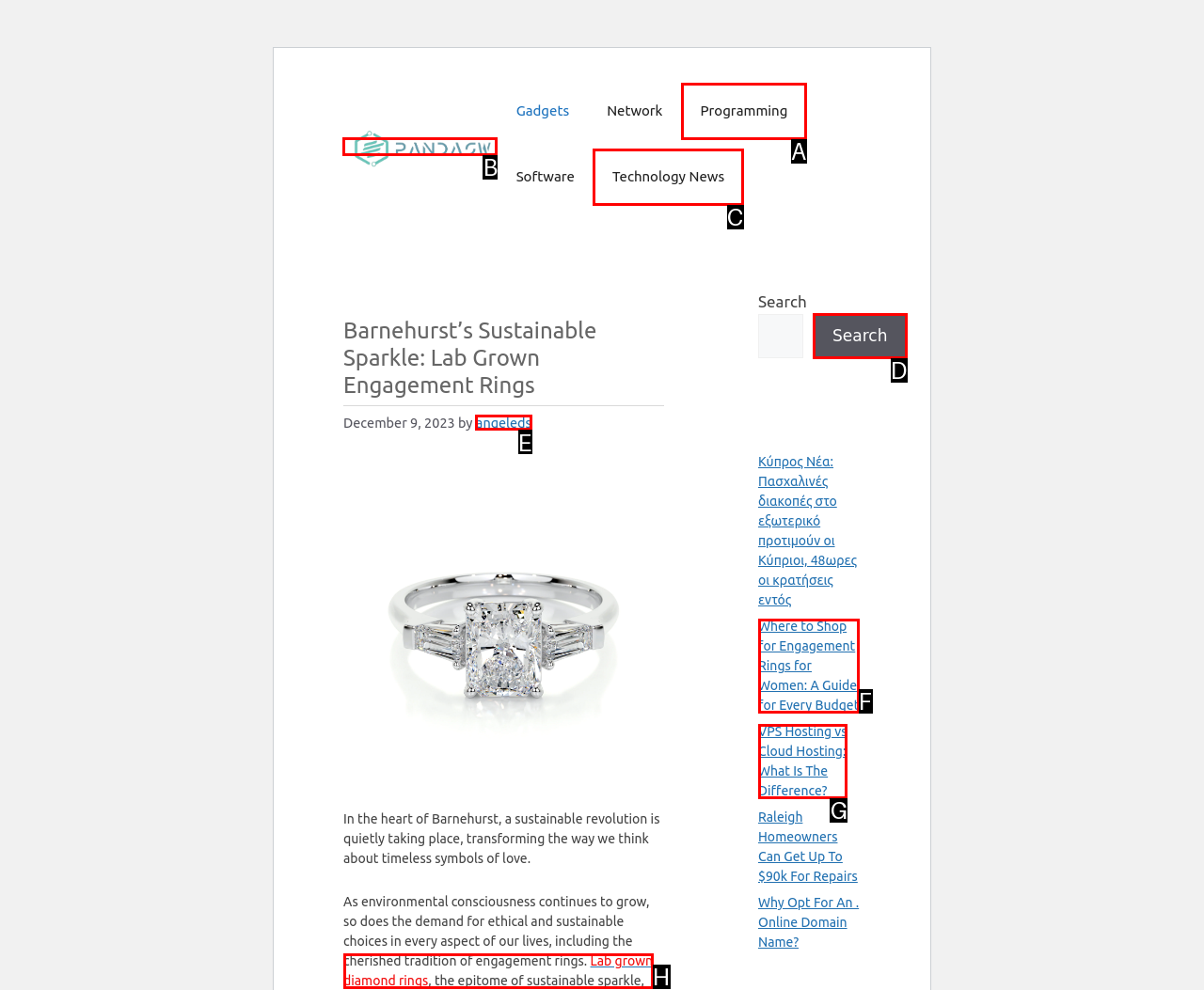Point out the specific HTML element to click to complete this task: Click on the 'PSW' link Reply with the letter of the chosen option.

B